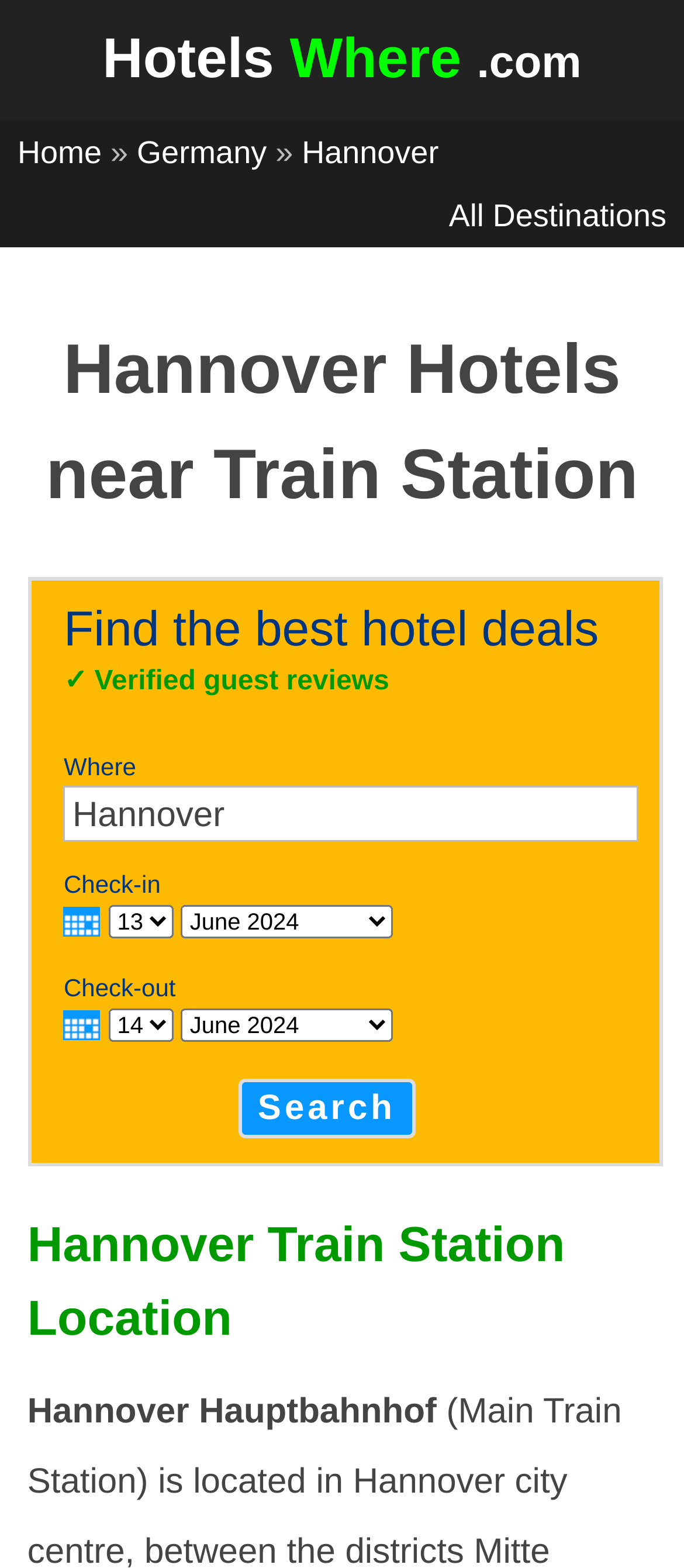Please provide the bounding box coordinates for the element that needs to be clicked to perform the following instruction: "Enter location". The coordinates should be given as four float numbers between 0 and 1, i.e., [left, top, right, bottom].

[0.093, 0.502, 0.934, 0.537]